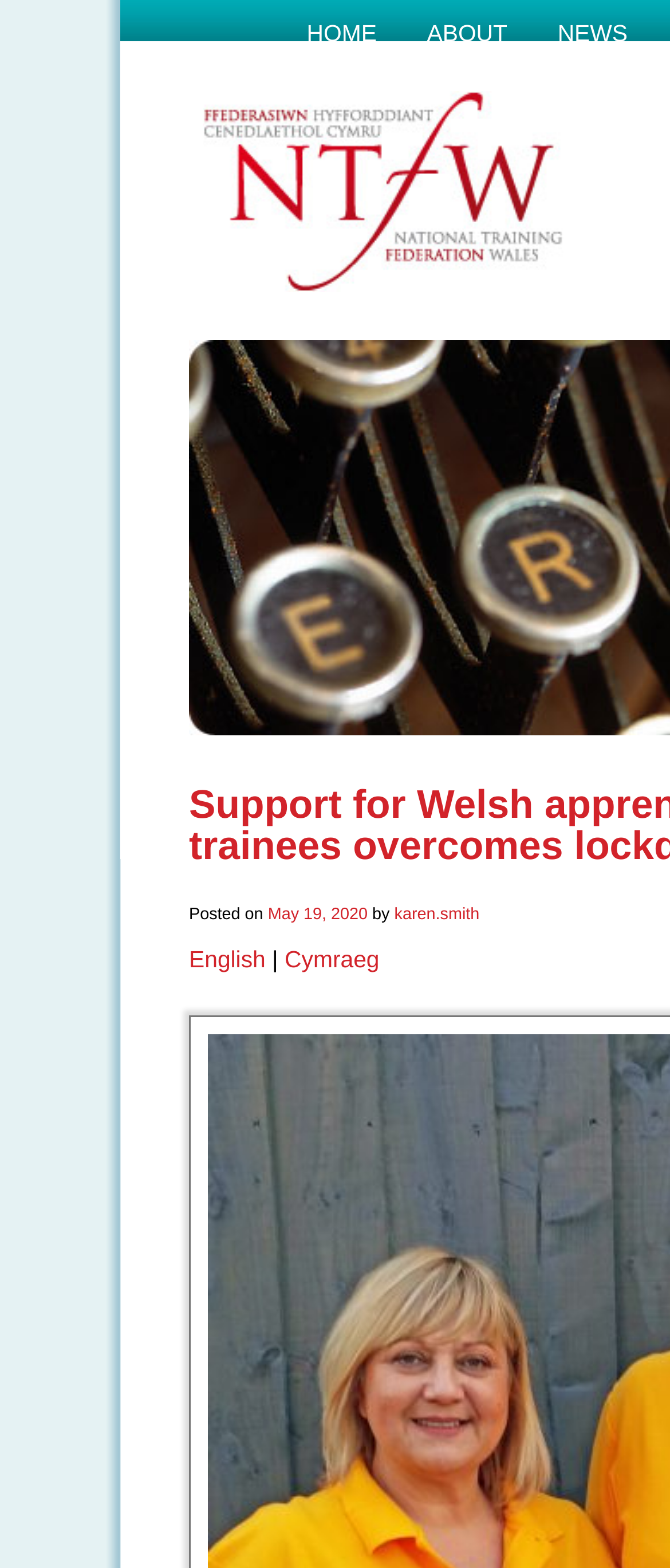When was the article posted?
Answer the question in as much detail as possible.

I found the posting date by looking at the link 'May 19, 2020' which is preceded by the text 'Posted on', indicating that it is the posting date of the article.